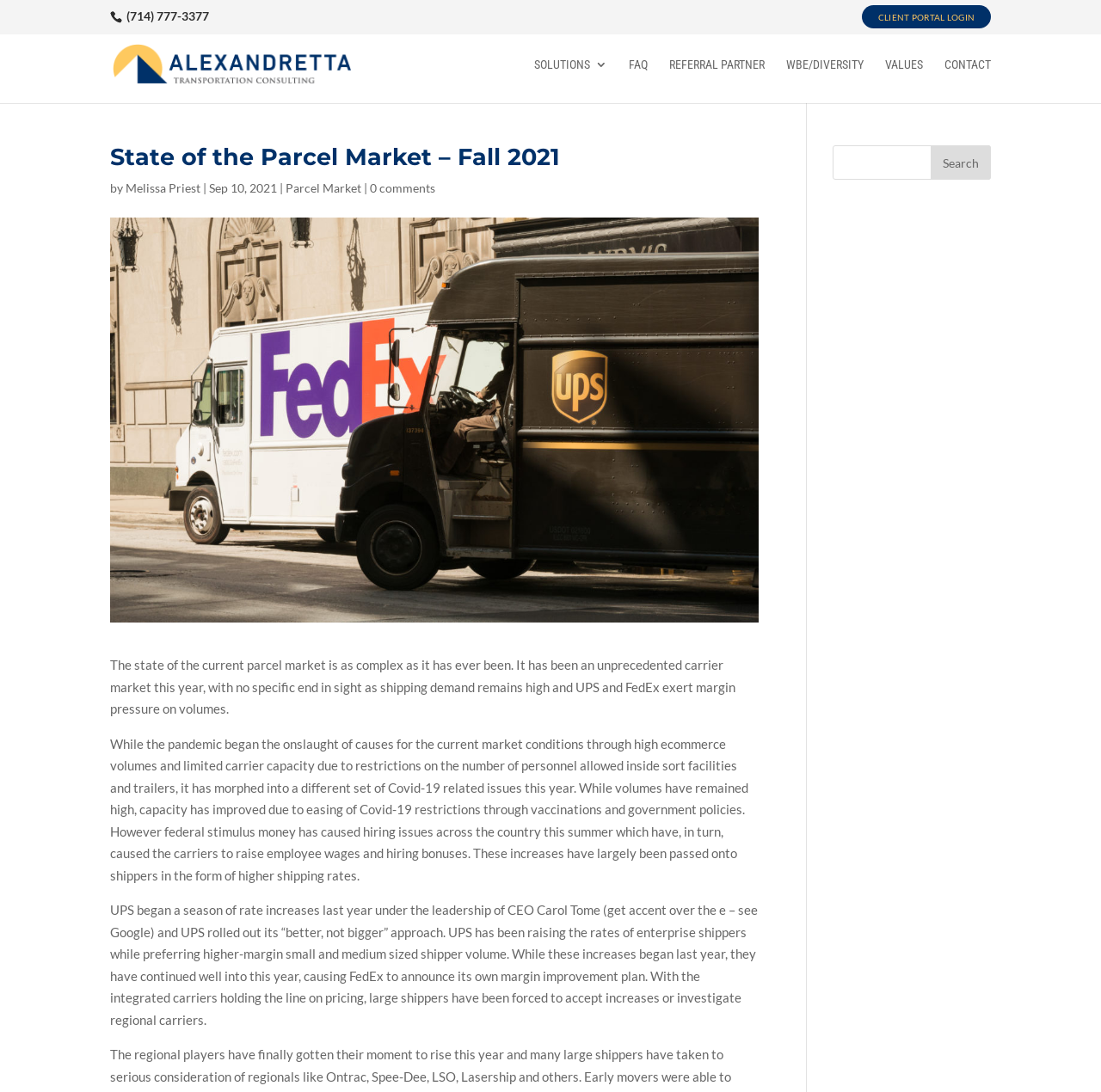Pinpoint the bounding box coordinates of the clickable element to carry out the following instruction: "Click the 'Parcel Market' link."

[0.259, 0.165, 0.328, 0.179]